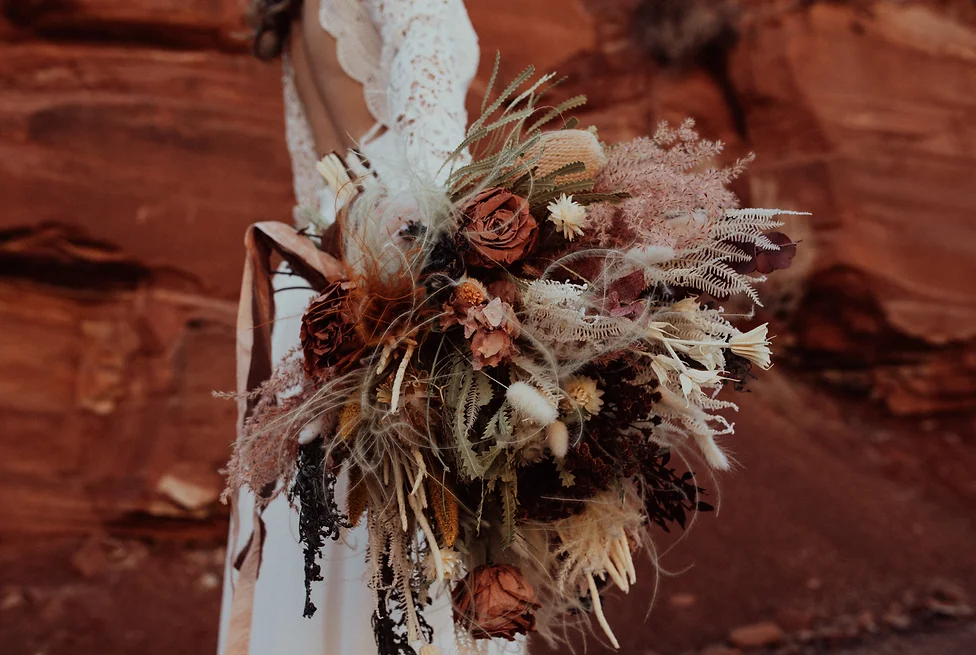Provide a comprehensive description of the image.

In the image, we see a stunning bouquet crafted from an array of dried flowers and botanicals, held gracefully by a bride in a beautifully detailed wedding gown. The bouquet features deep hues of orange and warm-toned roses that harmonize beautifully with the rustic background of red rock formations, reminiscent of Zion National Park. Delicate wisps of greenery and soft white flowers add texture and contrast, enhancing the overall romantic and artisanal feel of the arrangement. The bride's intricate lace sleeves peek through, complementing the bouquet's natural beauty and adding to the enchanting atmosphere of the scene. This setting captures a perfect blend of nature and elegance, ideal for a bridal photo shoot.